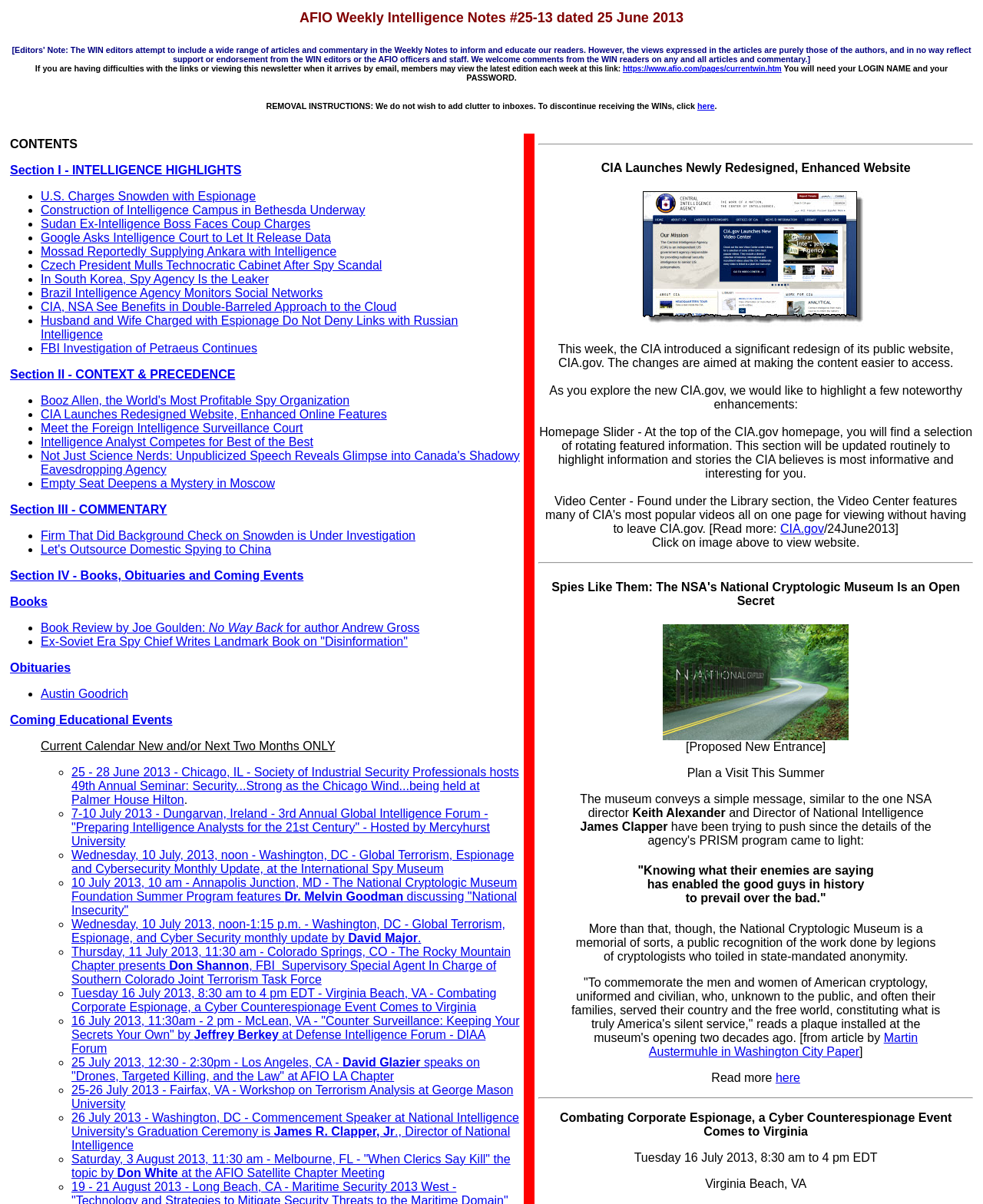Locate the UI element described by here in the provided webpage screenshot. Return the bounding box coordinates in the format (top-left x, top-left y, bottom-right x, bottom-right y), ensuring all values are between 0 and 1.

[0.789, 0.889, 0.814, 0.9]